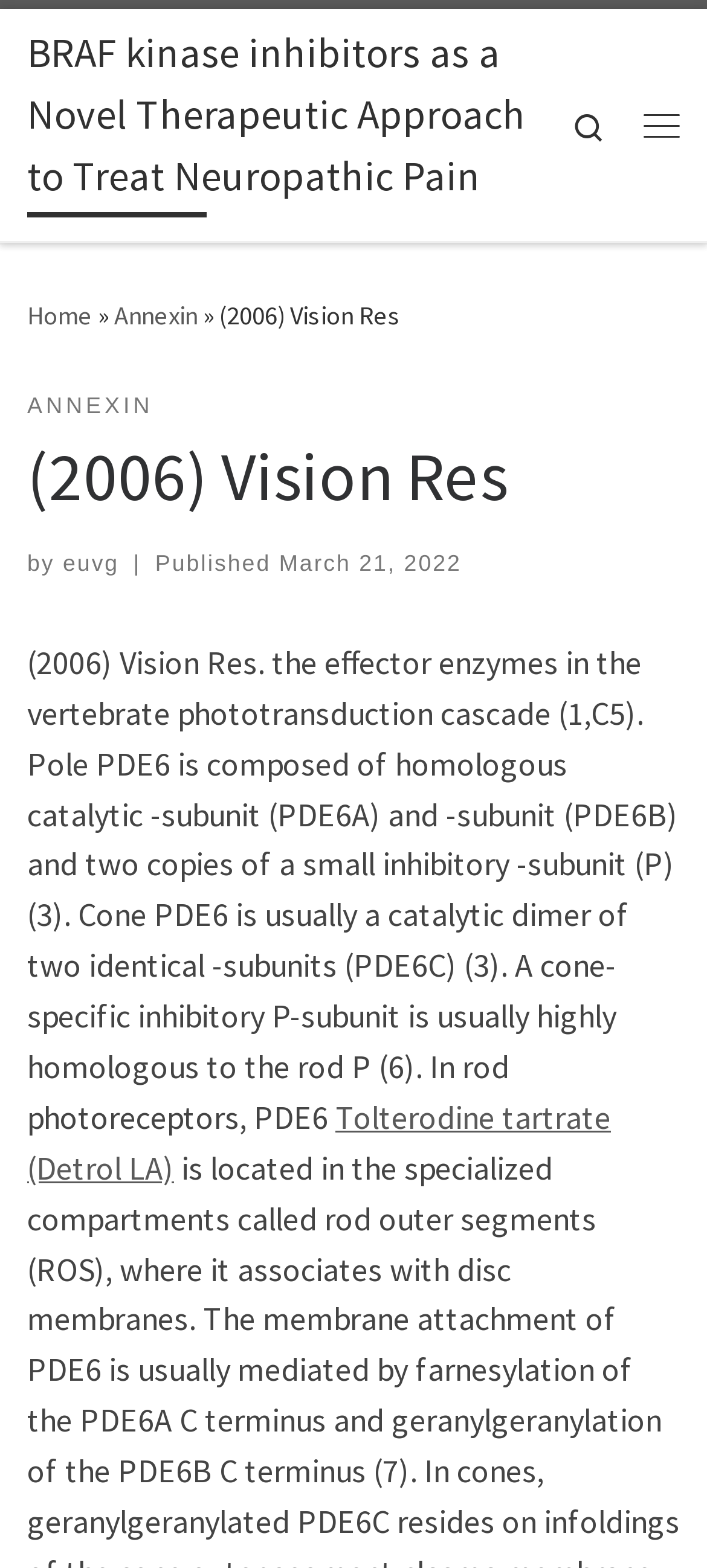Find the bounding box coordinates for the area you need to click to carry out the instruction: "Read about Annexin". The coordinates should be four float numbers between 0 and 1, indicated as [left, top, right, bottom].

[0.162, 0.191, 0.279, 0.212]